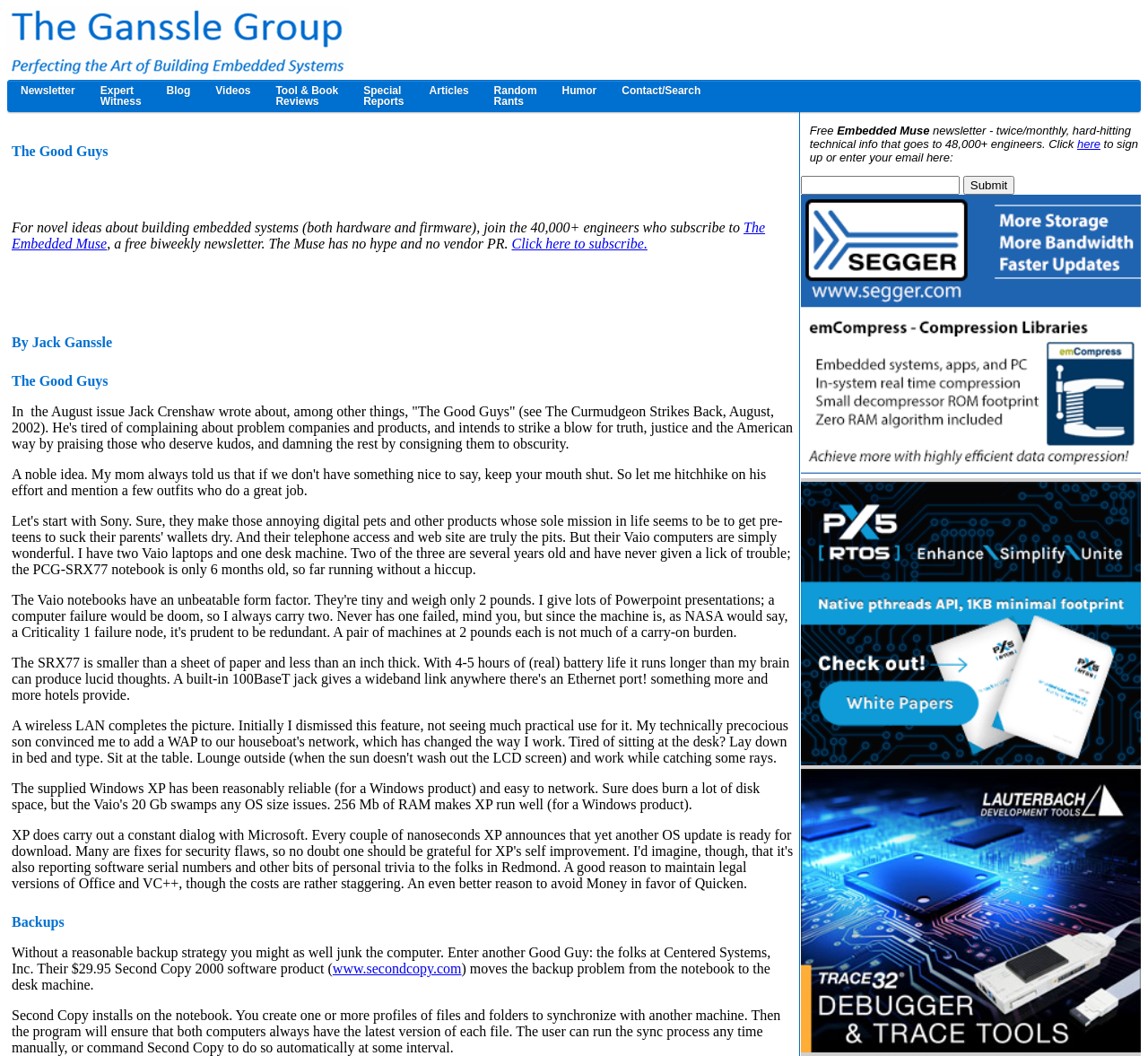Give a complete and precise description of the webpage's appearance.

The webpage is titled "The Good Guys" and has a logo of "The Ganssle Group" at the top left corner. Below the logo, there are several links to different sections of the website, including "Newsletter", "Expert Witness", "Blog", "Videos", "Tool & Book Reviews", "Special Reports", "Articles", "Random Rants", "Humor", and "Contact/Search". 

The main content of the webpage is divided into several sections. The first section has a heading "The Good Guys" and a paragraph of text that discusses the idea of praising companies and products that deserve kudos, rather than just complaining about problems. 

Below this section, there is a table with a single row and a single cell that contains a paragraph of text about a free biweekly newsletter called "The Embedded Muse" and a link to subscribe to it. 

The next section has a heading "By Jack Ganssle" and another heading "The Good Guys" below it. This section contains a long paragraph of text that discusses the idea of praising companies and products that deserve kudos, and mentions a specific company called Centered Systems, Inc. that offers a backup software product called Second Copy 2000. 

There is also a link to the company's website and a description of how the software works. 

Further down the page, there are several static text elements, including one that says "Free" and another that says "Embedded Muse newsletter - twice/monthly, hard-hitting technical info that goes to 48,000+ engineers." There is also a link to sign up for the newsletter and a textbox to enter an email address. 

At the bottom of the page, there are three links with corresponding images, but the images do not have descriptive text.